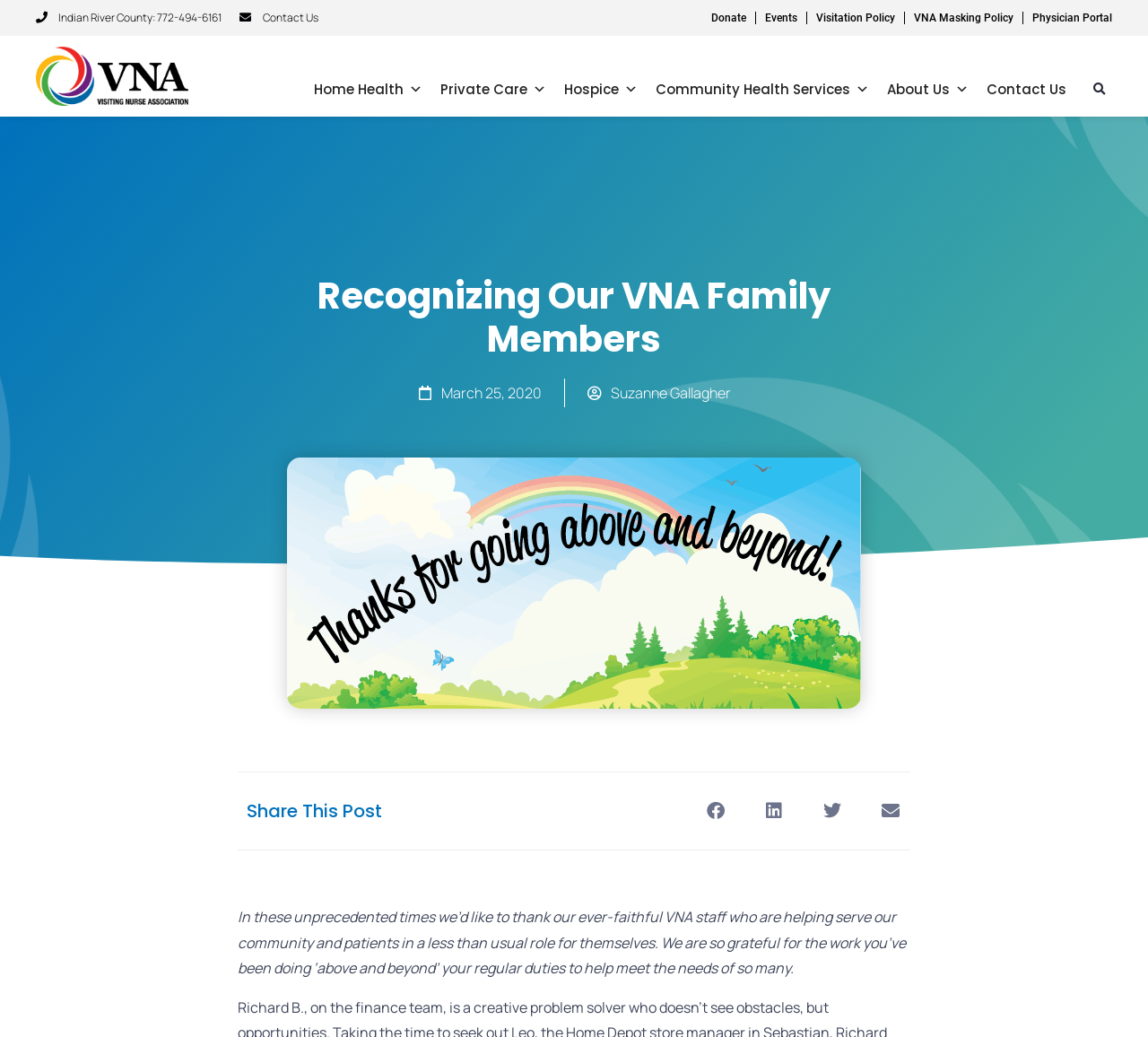Examine the screenshot and answer the question in as much detail as possible: What is the date of the post?

I found the date by examining the link element with the text 'March 25, 2020' which has a bounding box coordinate of [0.364, 0.365, 0.471, 0.393]. This suggests that the post was published on March 25, 2020.